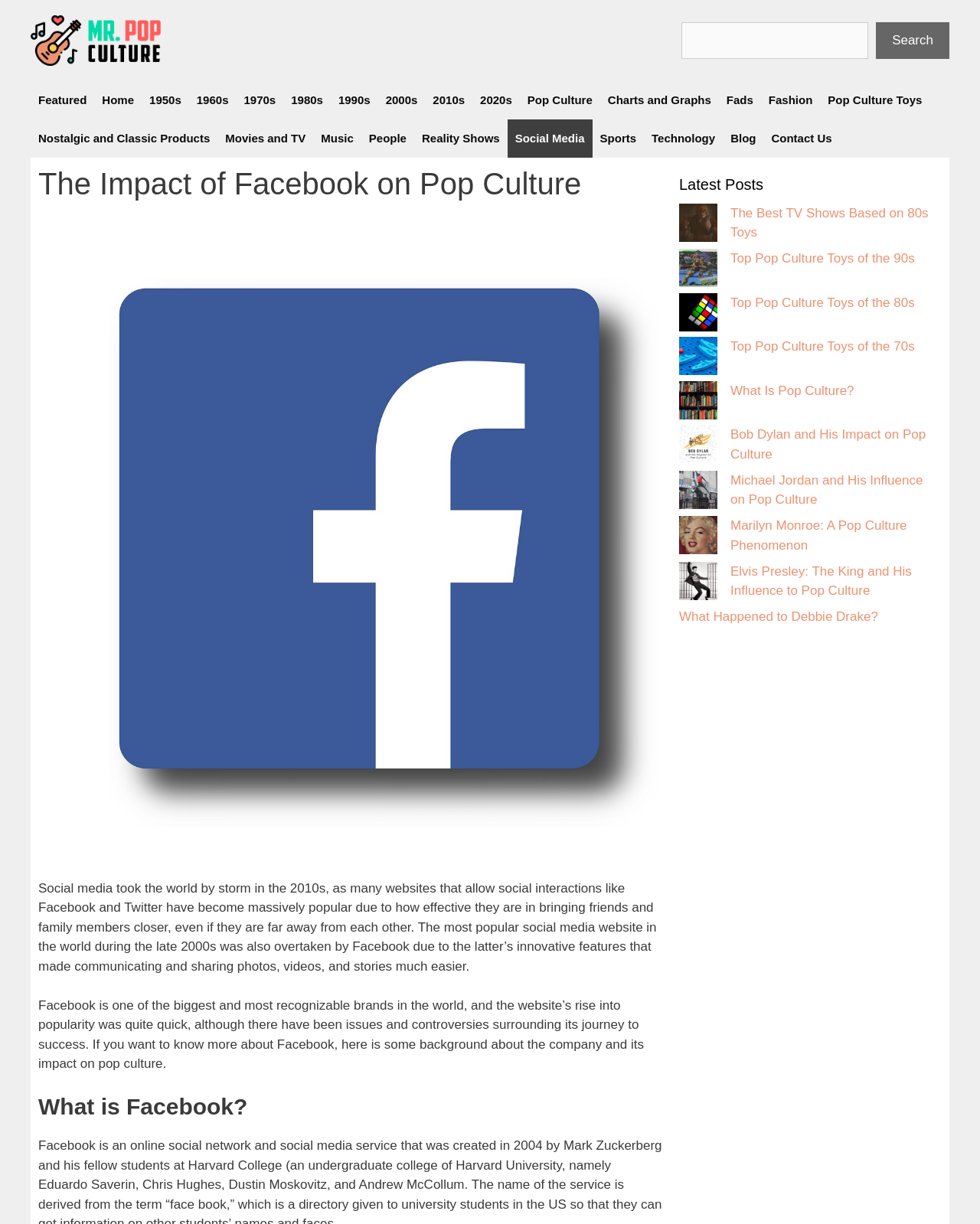Using the given description, provide the bounding box coordinates formatted as (top-left x, top-left y, bottom-right x, bottom-right y), with all values being floating point numbers between 0 and 1. Description: Fashion

[0.776, 0.066, 0.837, 0.097]